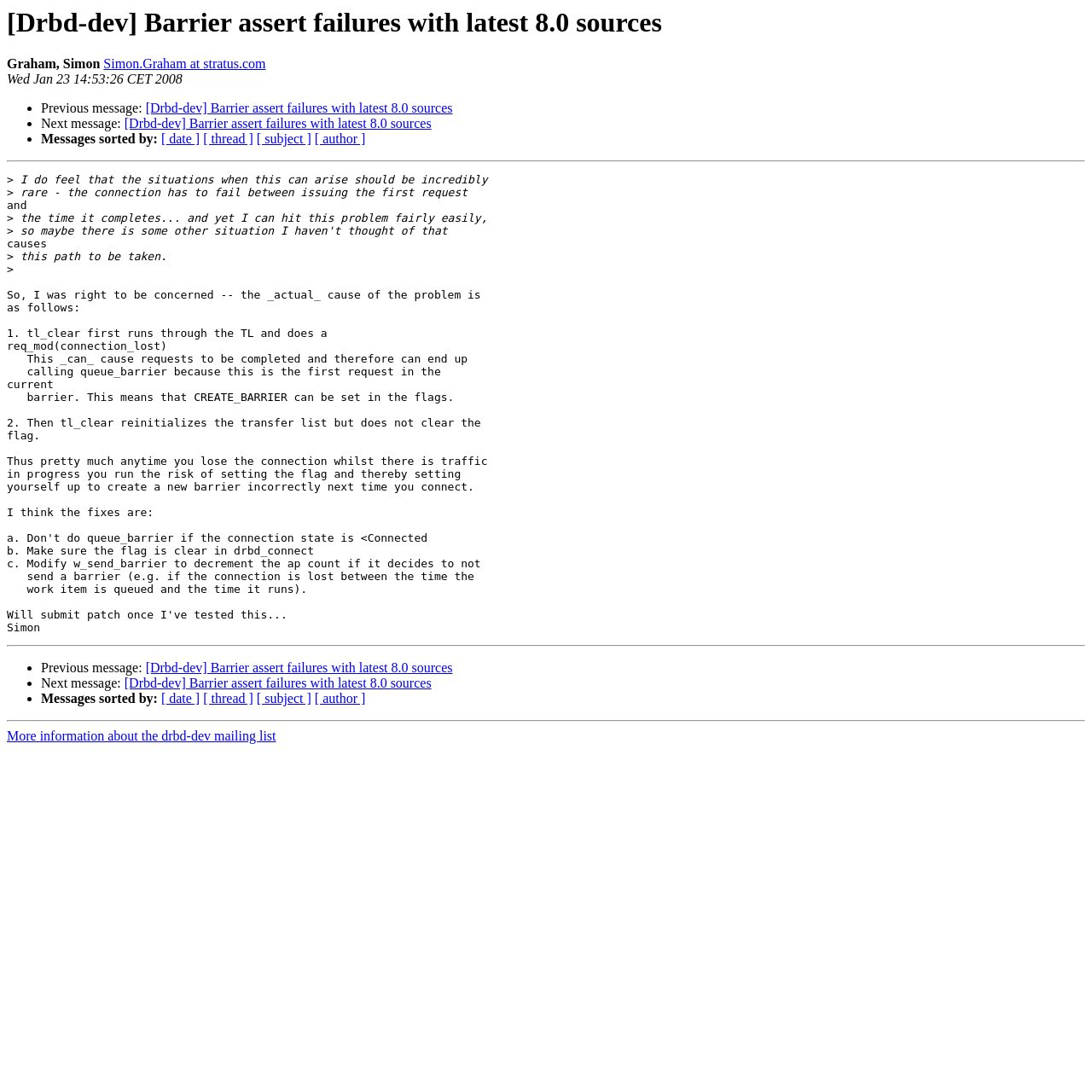Use a single word or phrase to answer the question: What is the purpose of the links at the bottom of the page?

To navigate to previous/next messages